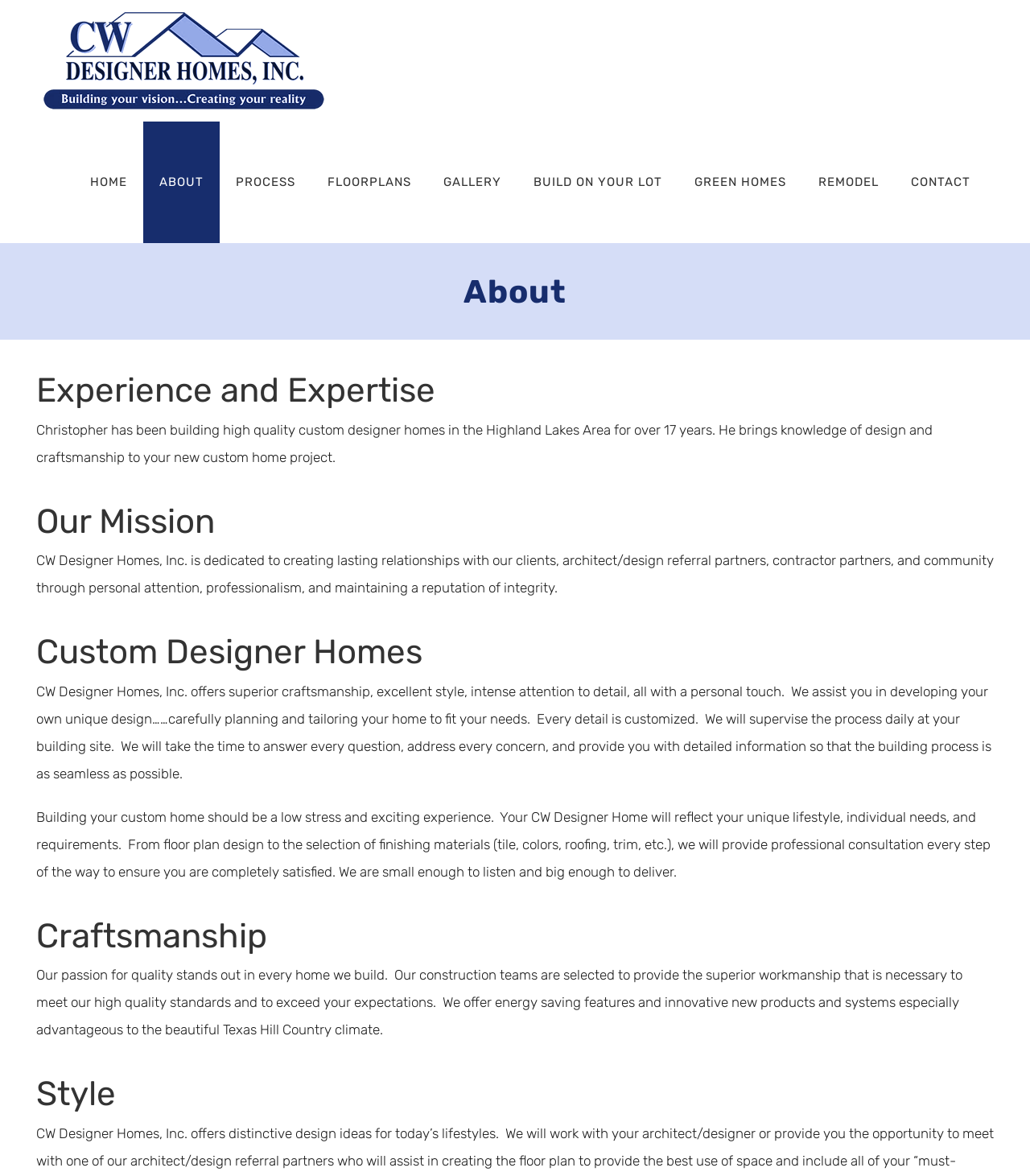Locate the bounding box coordinates of the segment that needs to be clicked to meet this instruction: "Click the Logo link".

[0.042, 0.01, 0.315, 0.093]